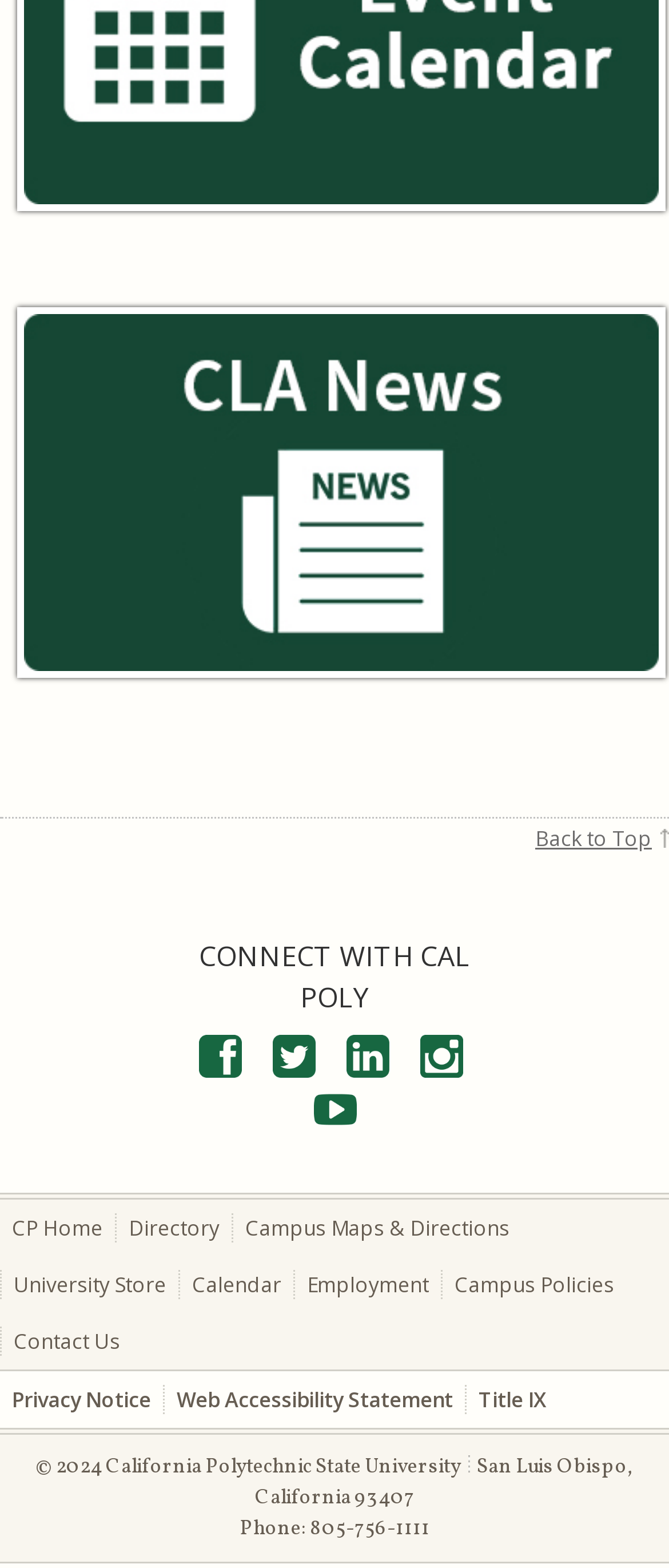Use a single word or phrase to answer the question:
What is the copyright year of the university?

2024